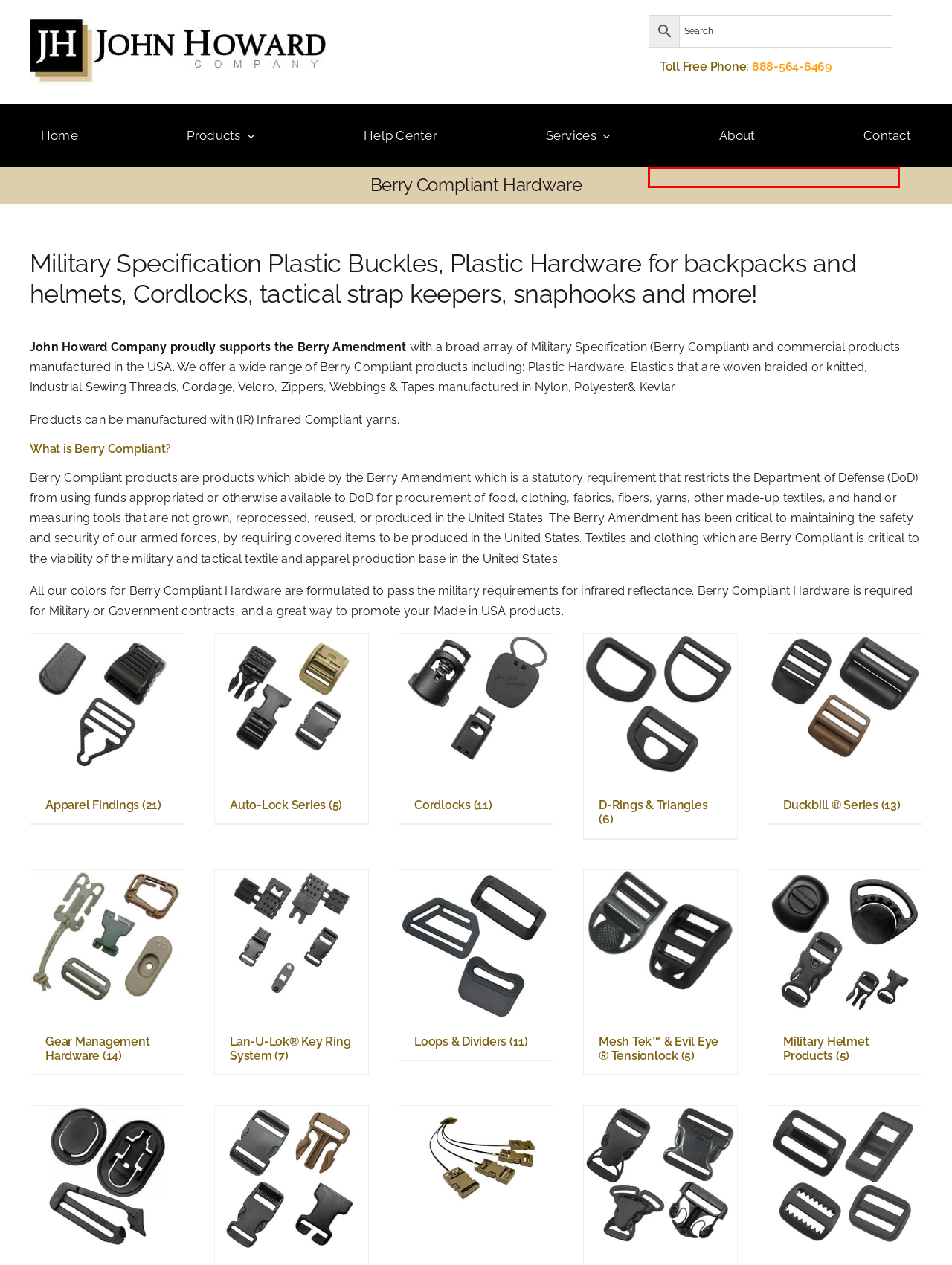Analyze the given webpage screenshot and identify the UI element within the red bounding box. Select the webpage description that best matches what you expect the new webpage to look like after clicking the element. Here are the candidates:
A. Elastic Products | Woven Elastics, Knitted Elastics, Braided Elastics
B. D-Rings & Triangles Archives - John Howard Company
C. Webbings and Tapes | Nylon Webbing, Polypropylene Webbing, etc
D. About - John Howard Company - Plastic Hardware, Hook and Loop
E. Auto-Lock Series Archives - John Howard Company
F. Apparel Findings Archives - John Howard Company
G. Plastic Buckles, Nylon Webbing, Cordage, Hook & Loop Supplier
H. Loops & Dividers Archives - John Howard Company

A